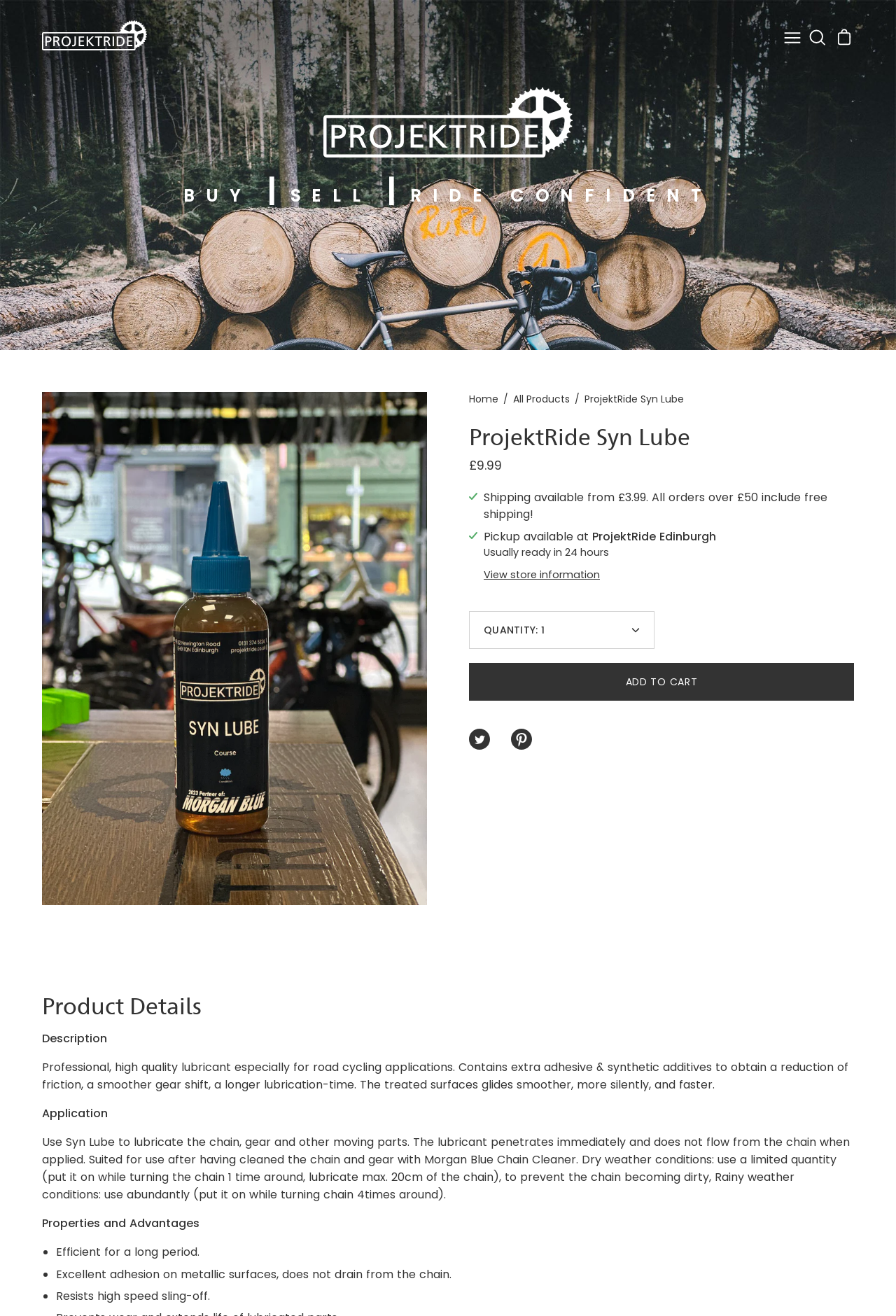What is an advantage of using Syn Lube?
Answer the question with detailed information derived from the image.

I found the answer by looking at the list of properties and advantages of Syn Lube on the webpage, which includes 'Efficient for a long period' as one of its benefits.